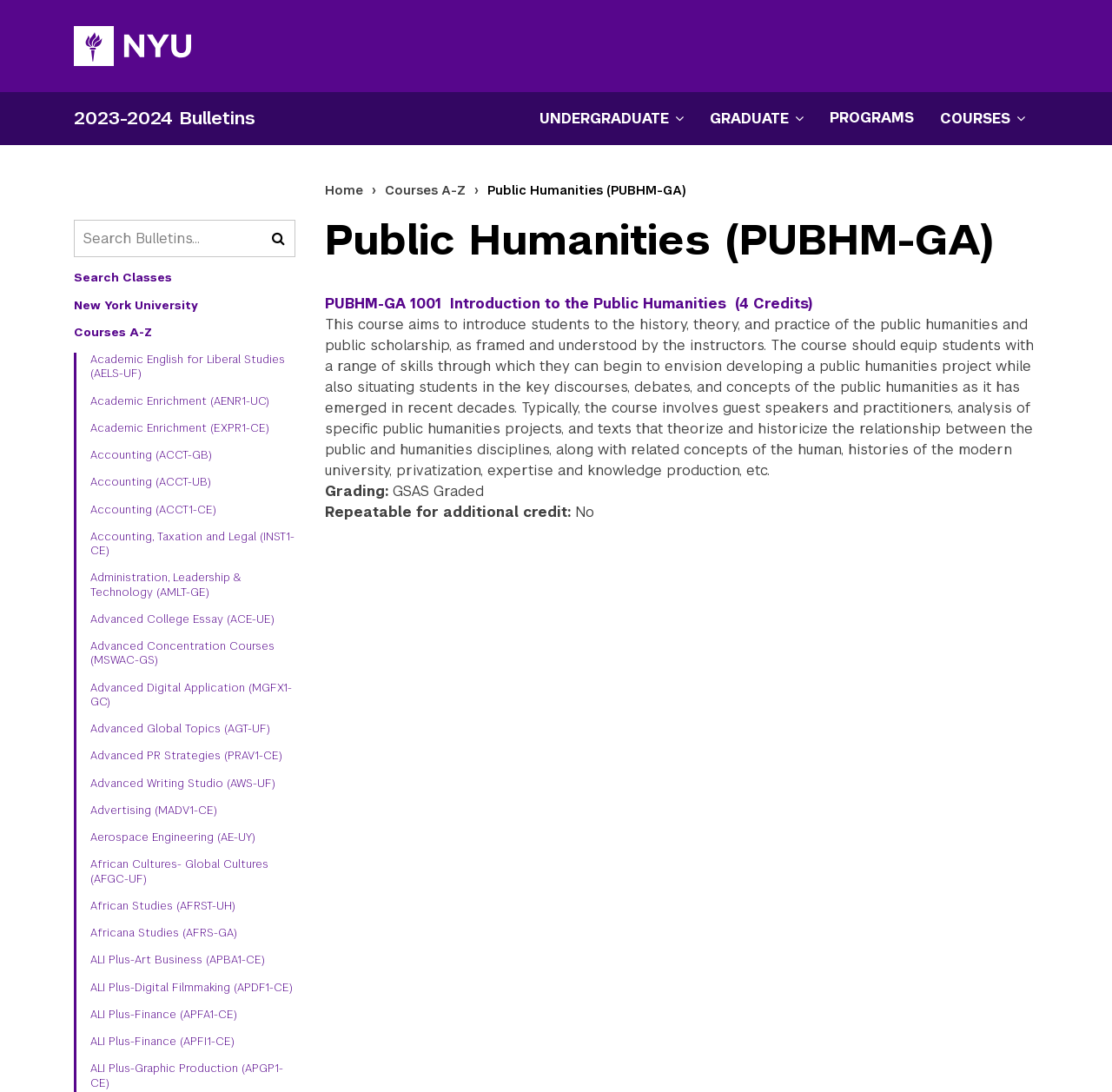Please answer the following question using a single word or phrase: 
What is the grading type of the course?

GSAS Graded